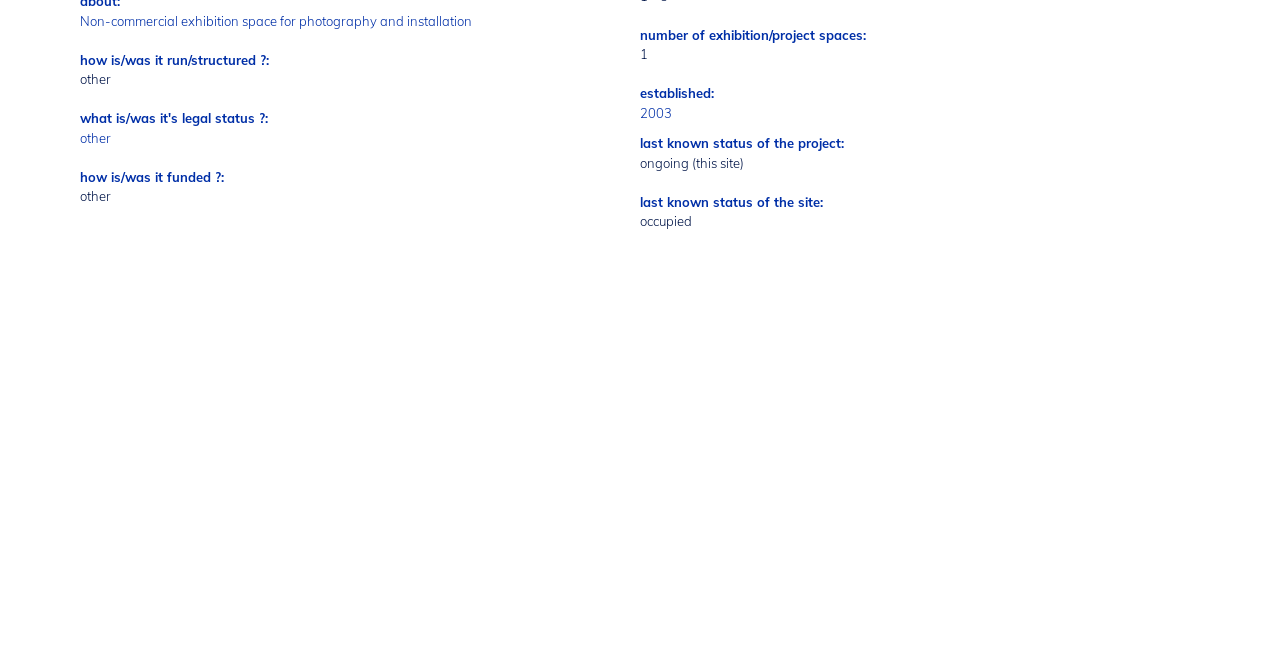Provide the bounding box coordinates for the UI element that is described by this text: "occupied". The coordinates should be in the form of four float numbers between 0 and 1: [left, top, right, bottom].

[0.5, 0.321, 0.541, 0.345]